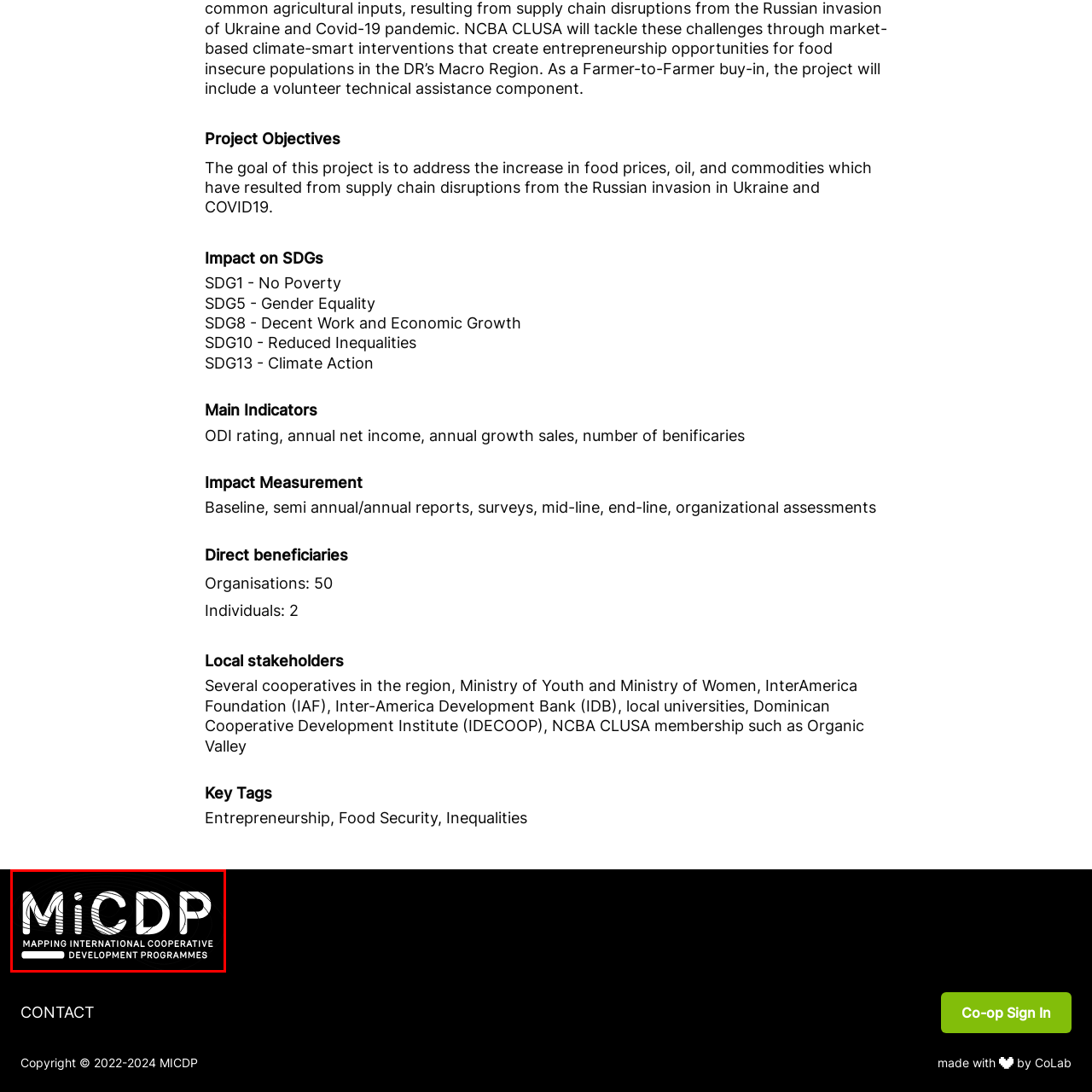View the image inside the red box and answer the question briefly with a word or phrase:
What is the background color of the logo?

Black